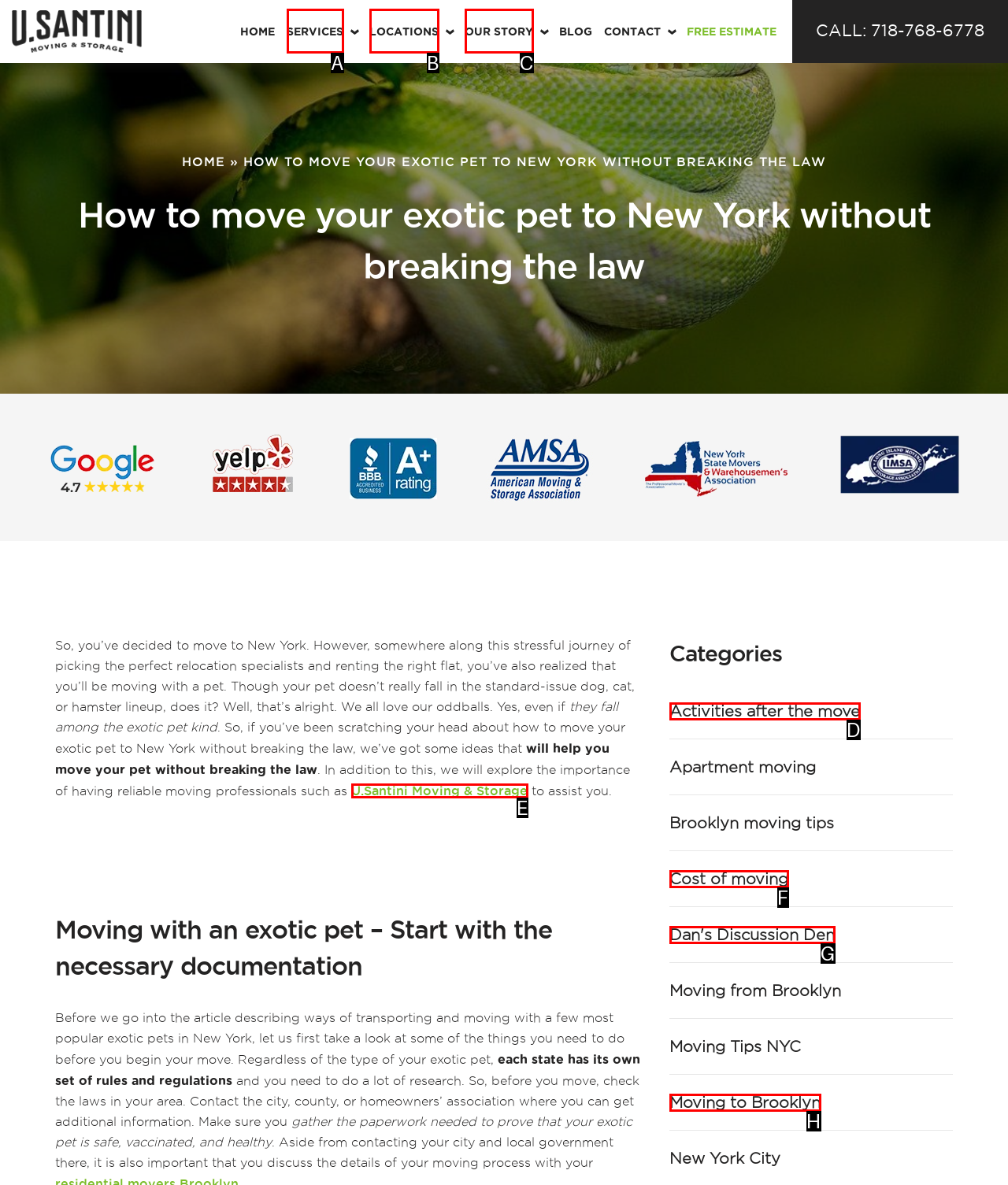Find the option that matches this description: CONTACT
Provide the corresponding letter directly.

None